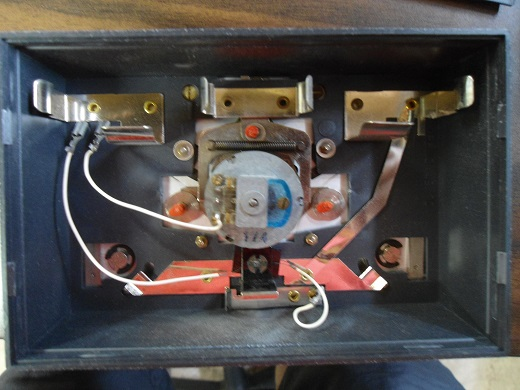What is the purpose of the metallic brackets?
Based on the image, give a concise answer in the form of a single word or short phrase.

Electrical connectivity